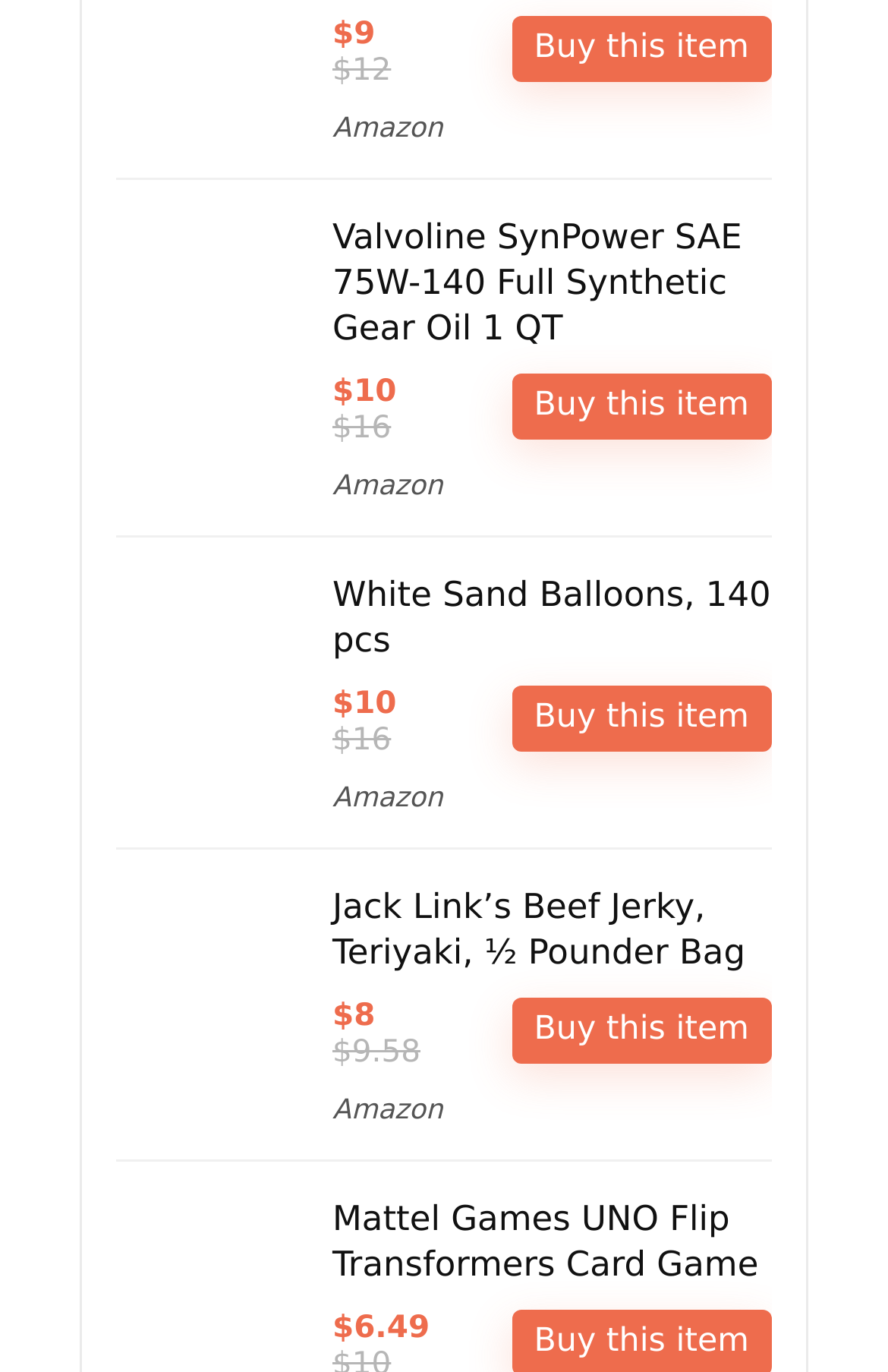Identify the coordinates of the bounding box for the element described below: "Buy this item". Return the coordinates as four float numbers between 0 and 1: [left, top, right, bottom].

[0.576, 0.273, 0.869, 0.321]